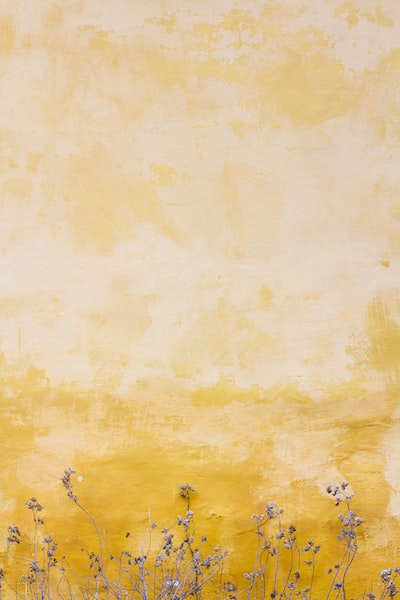What type of objects are sprouting from the ground?
Give a detailed and exhaustive answer to the question.

The caption describes 'delicate, dried flowers' as sprouting from the ground, which suggests that the objects in question are a type of flora.